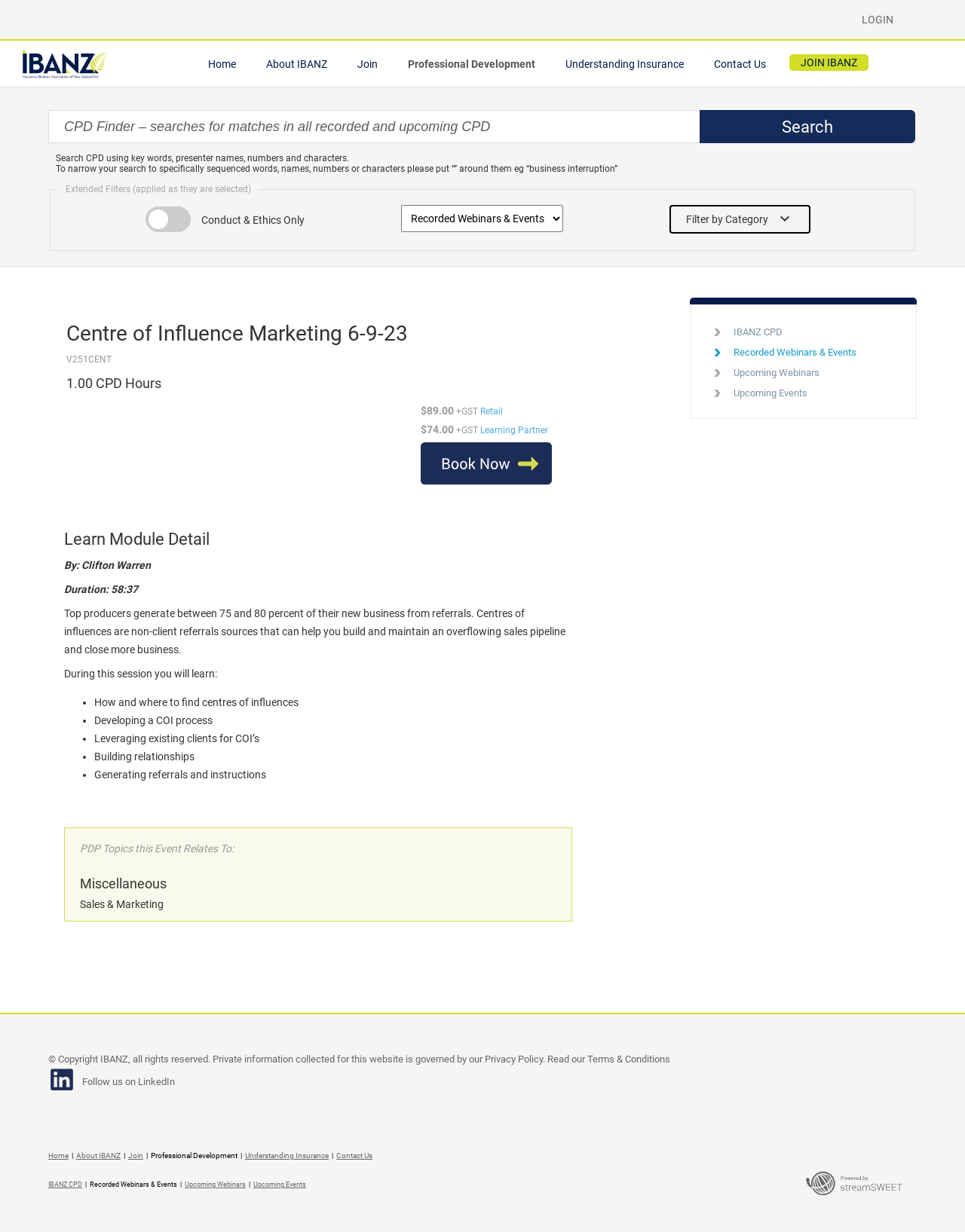How many links are there in the top navigation menu?
Please utilize the information in the image to give a detailed response to the question.

I counted the links in the top navigation menu, starting from 'Home' to 'Contact Us', and found 11 links.